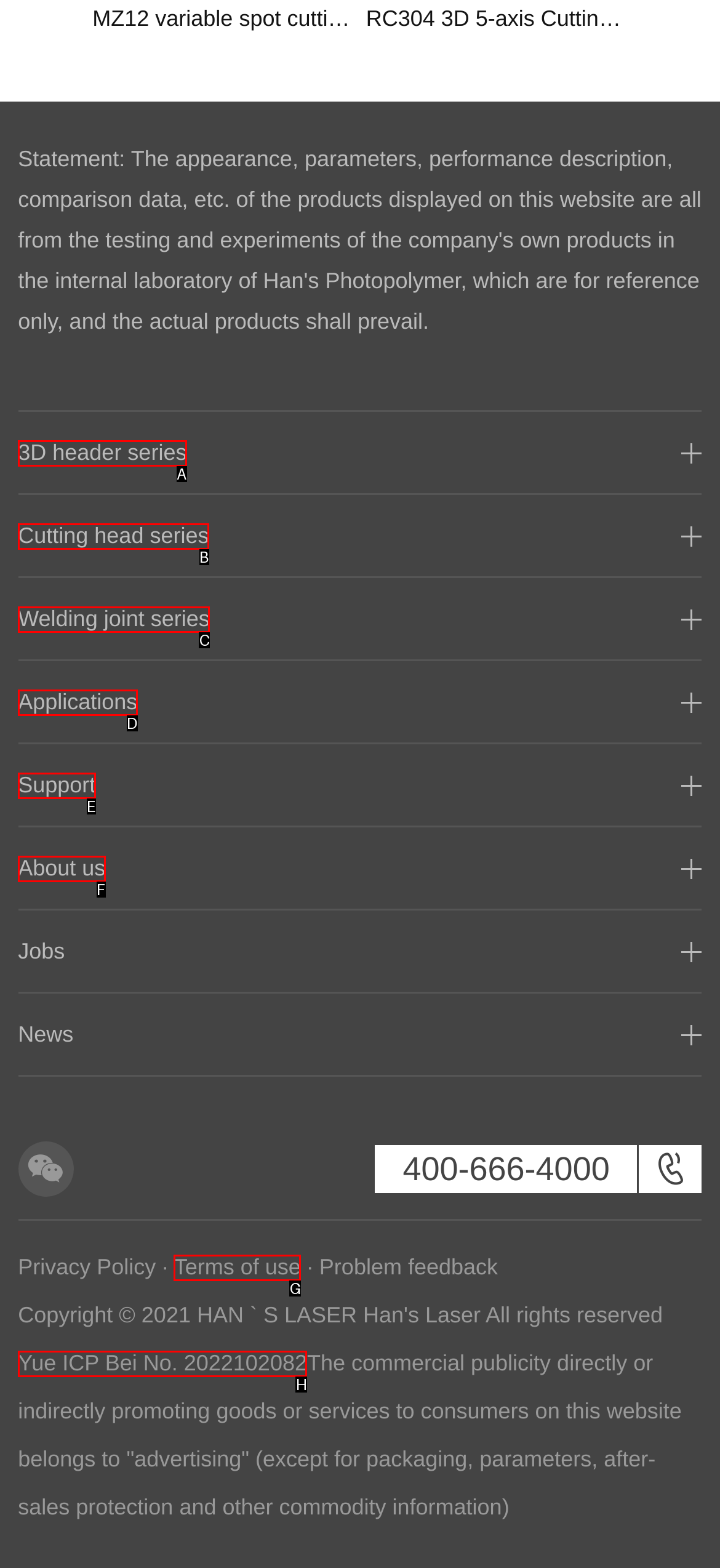Which HTML element matches the description: Applications?
Reply with the letter of the correct choice.

D